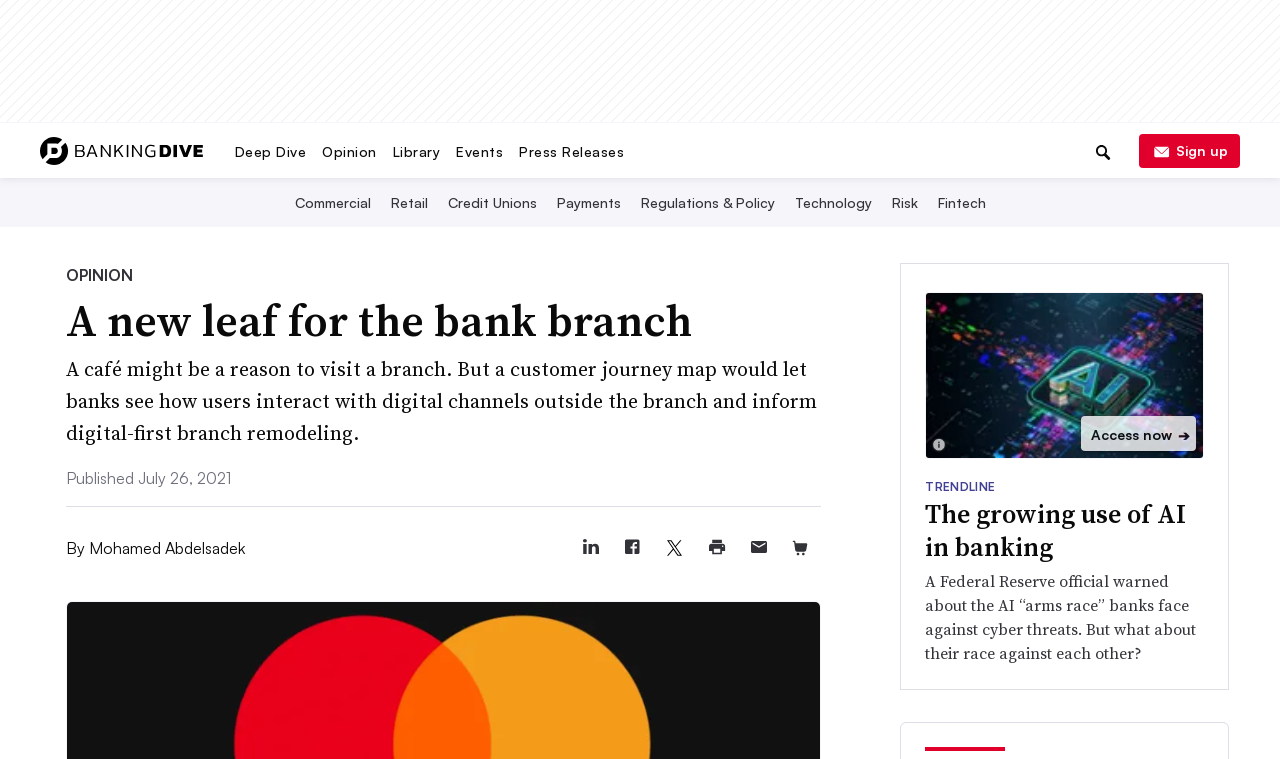Give a one-word or one-phrase response to the question:
How many social media sharing options are available?

5